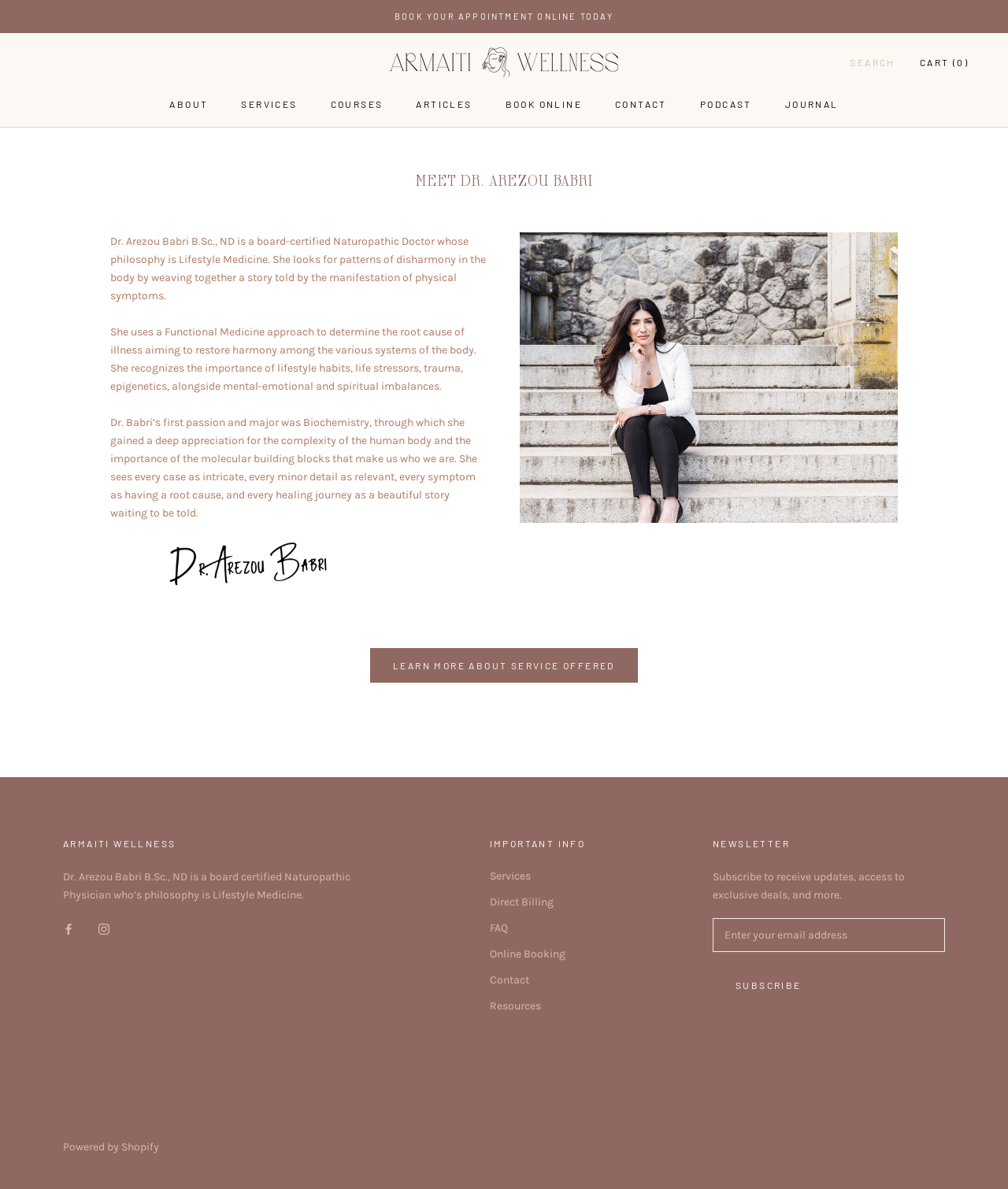What can be done on the webpage?
Answer the question with detailed information derived from the image.

The webpage provides a link 'BOOK YOUR APPOINTMENT ONLINE TODAY' which suggests that users can book an appointment online through the webpage.